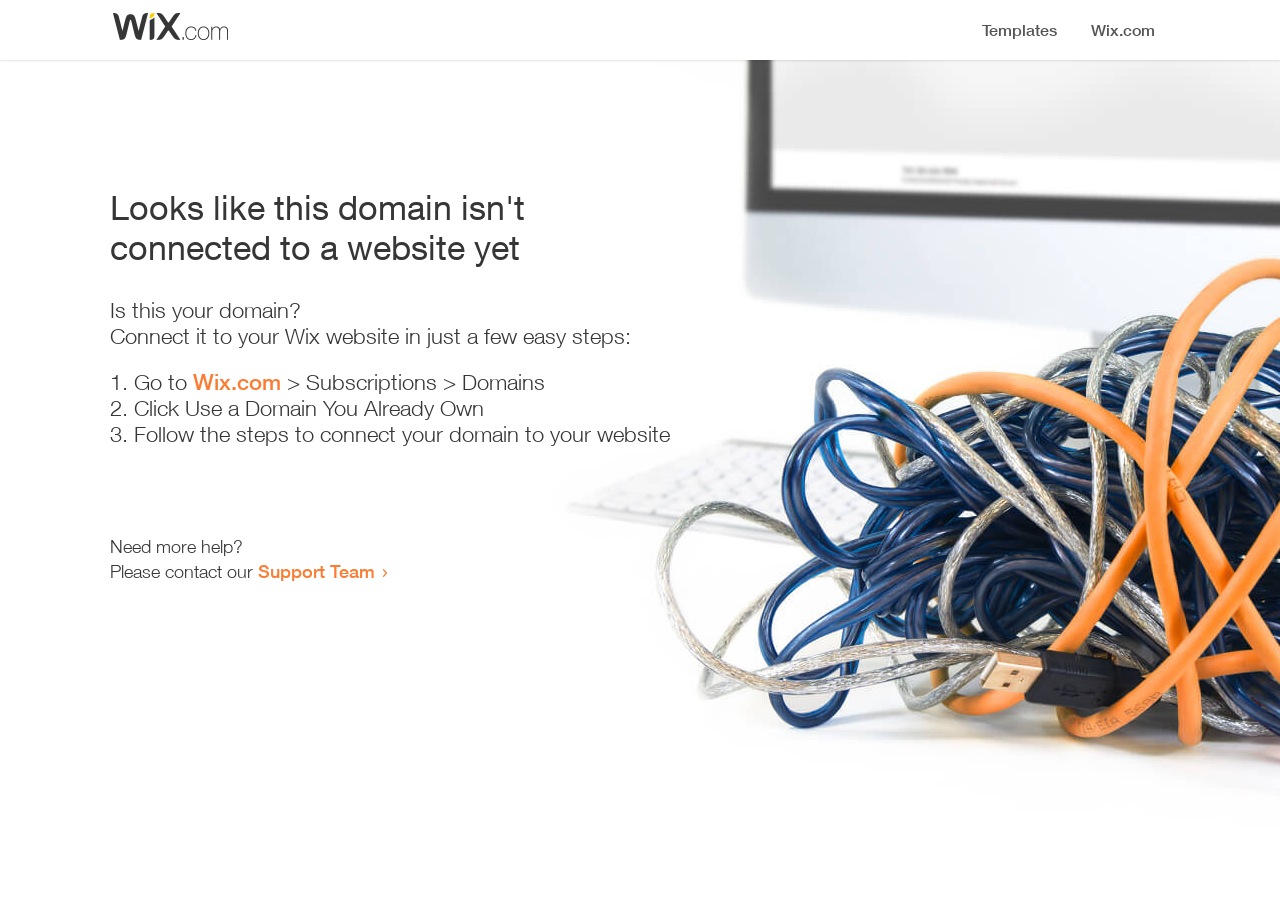Using the element description provided, determine the bounding box coordinates in the format (top-left x, top-left y, bottom-right x, bottom-right y). Ensure that all values are floating point numbers between 0 and 1. Element description: Support Team

[0.202, 0.622, 0.293, 0.647]